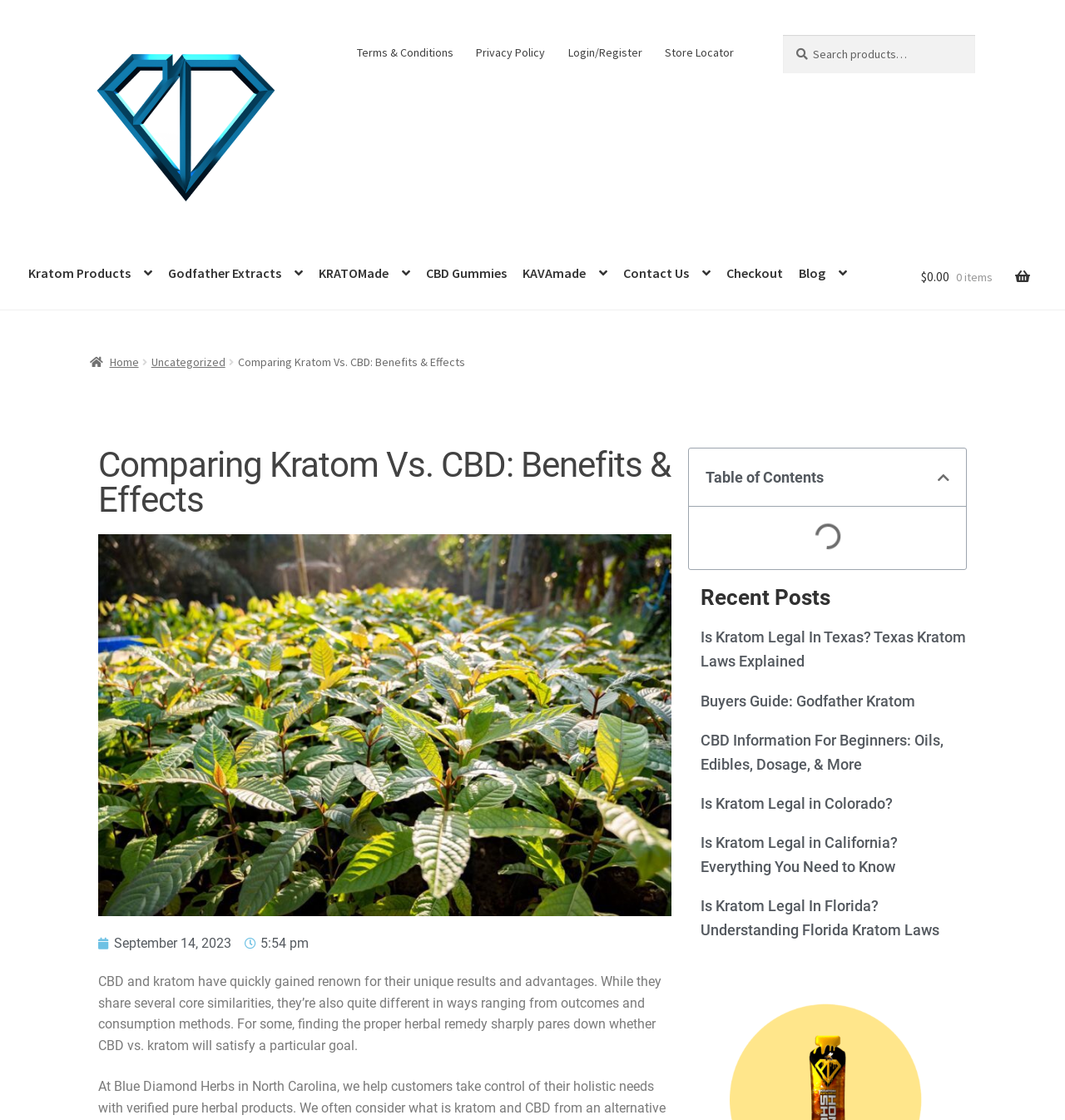Please analyze the image and give a detailed answer to the question:
What is the purpose of the 'Table of Contents' button?

The 'Table of Contents' button is located below the heading, and it has an 'expanded' state, which suggests that it can be used to show or hide the table of contents. This allows users to easily navigate the article and find specific sections of interest.